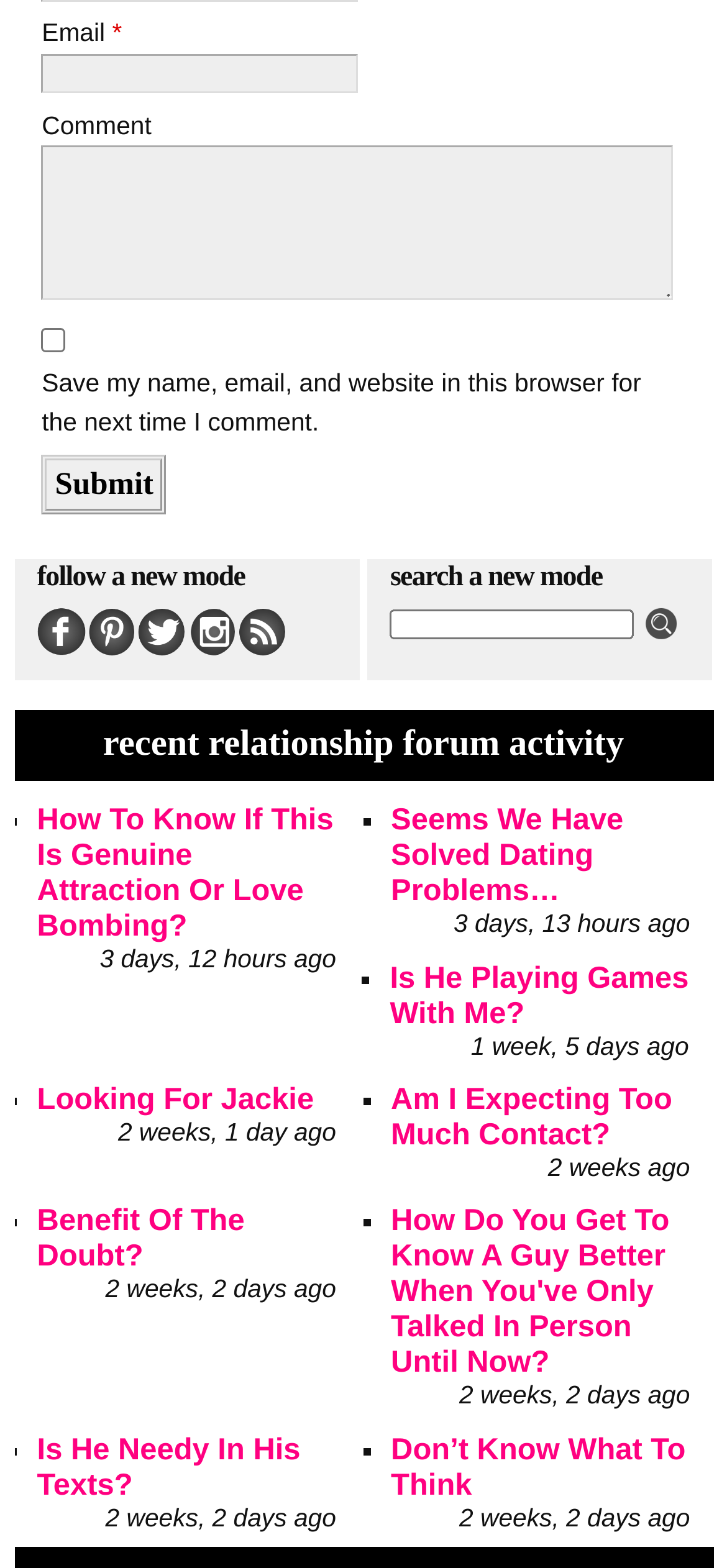Please identify the bounding box coordinates of the area that needs to be clicked to fulfill the following instruction: "Visit the Facebook page."

[0.051, 0.388, 0.117, 0.418]